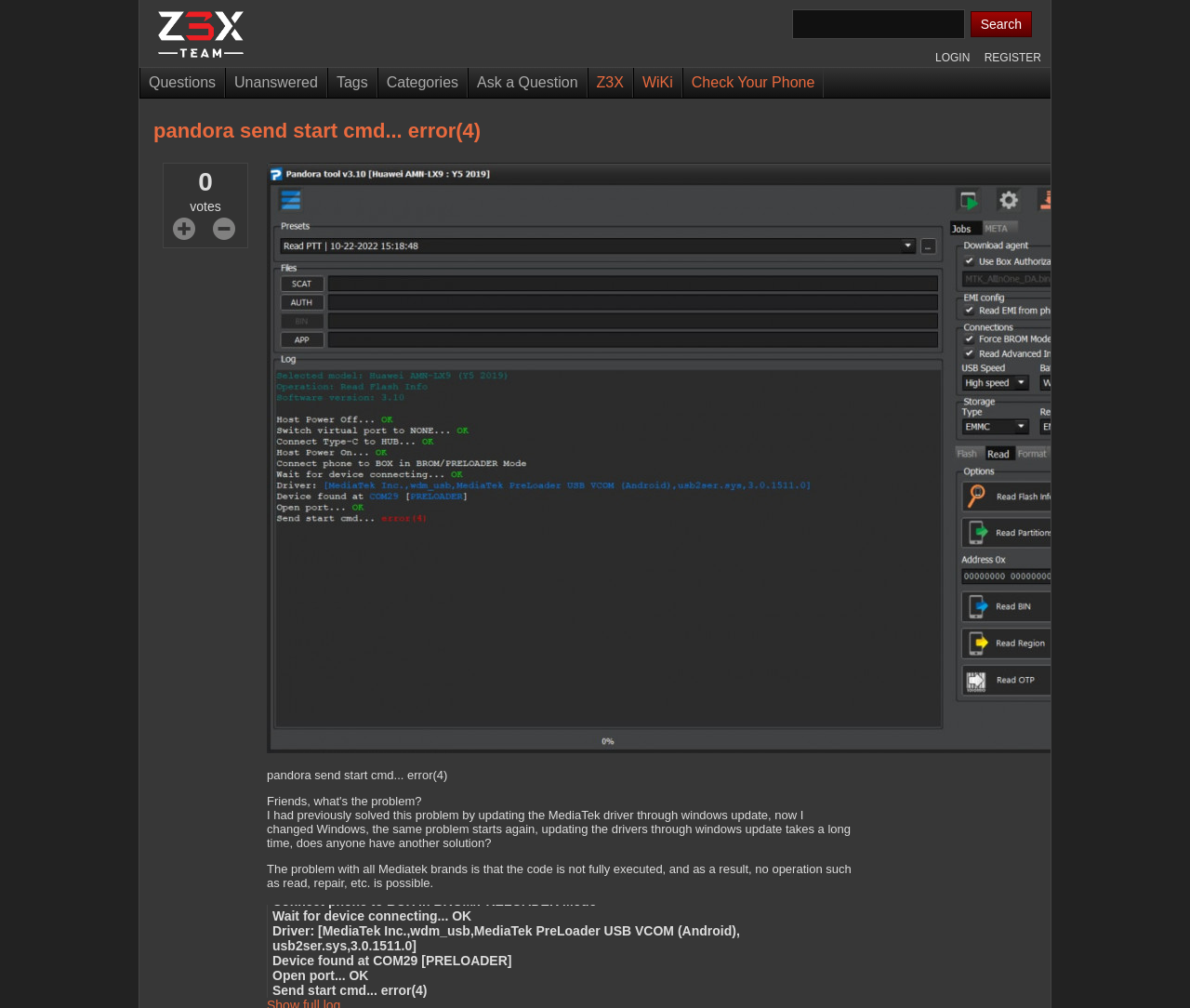What is the current operation?
Please use the image to provide an in-depth answer to the question.

I determined the current operation by looking at the text 'Operation: Read Flash Info' which is located below the 'Selected model: Huawei AMN-LX9 (Y5 2019)' text.